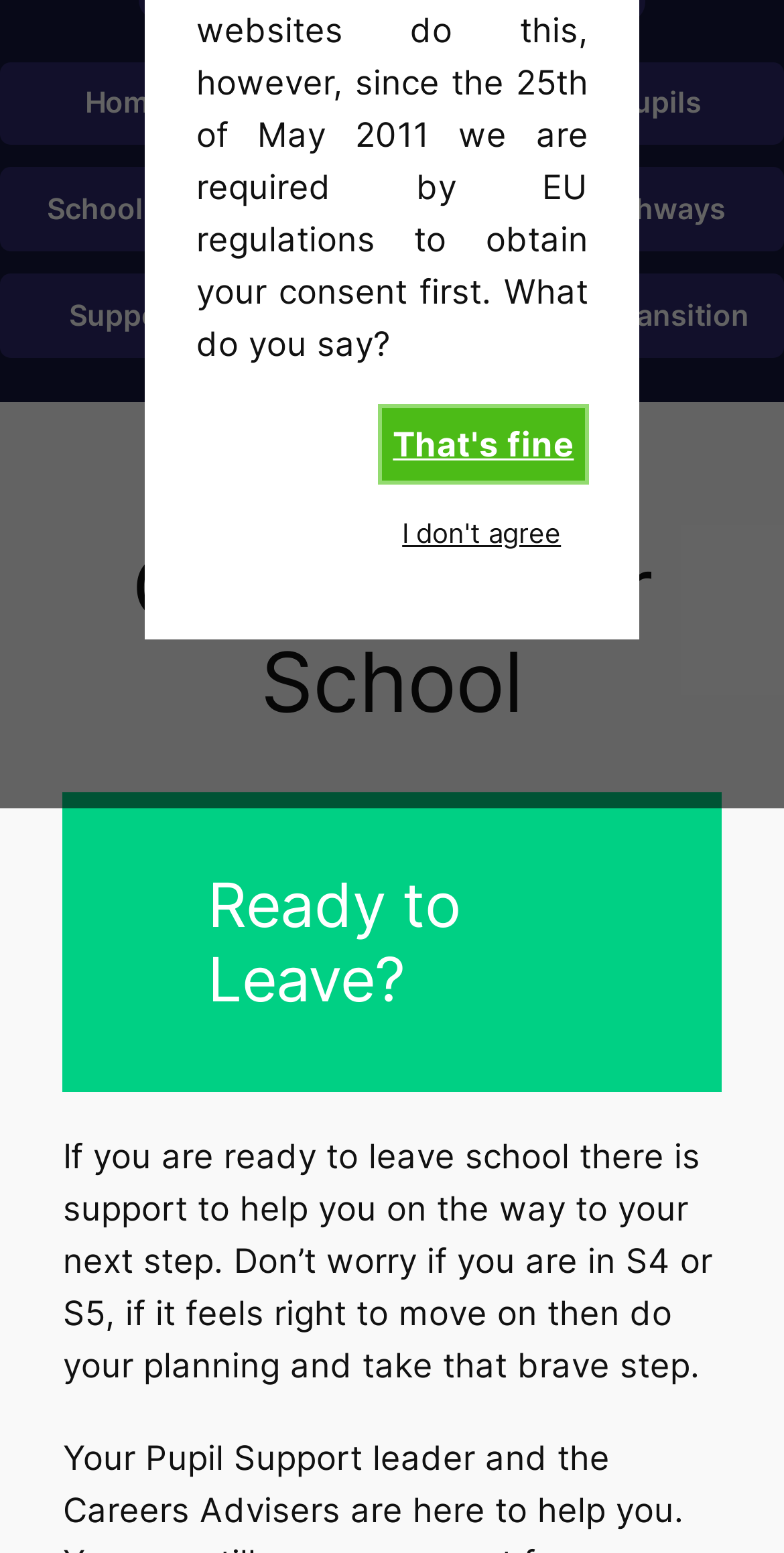Bounding box coordinates should be in the format (top-left x, top-left y, bottom-right x, bottom-right y) and all values should be floating point numbers between 0 and 1. Determine the bounding box coordinate for the UI element described as: Pathways

[0.68, 0.108, 1.0, 0.162]